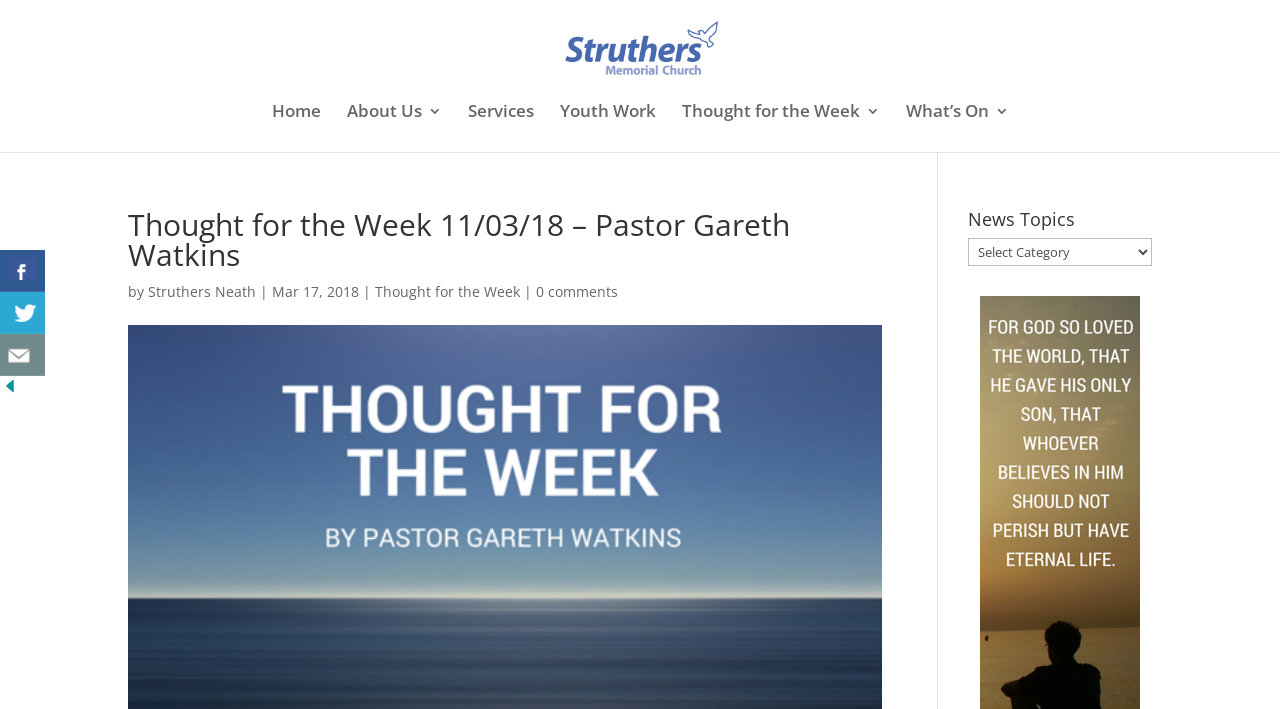Determine the bounding box coordinates for the area that should be clicked to carry out the following instruction: "Contact us".

[0.0, 0.471, 0.035, 0.53]